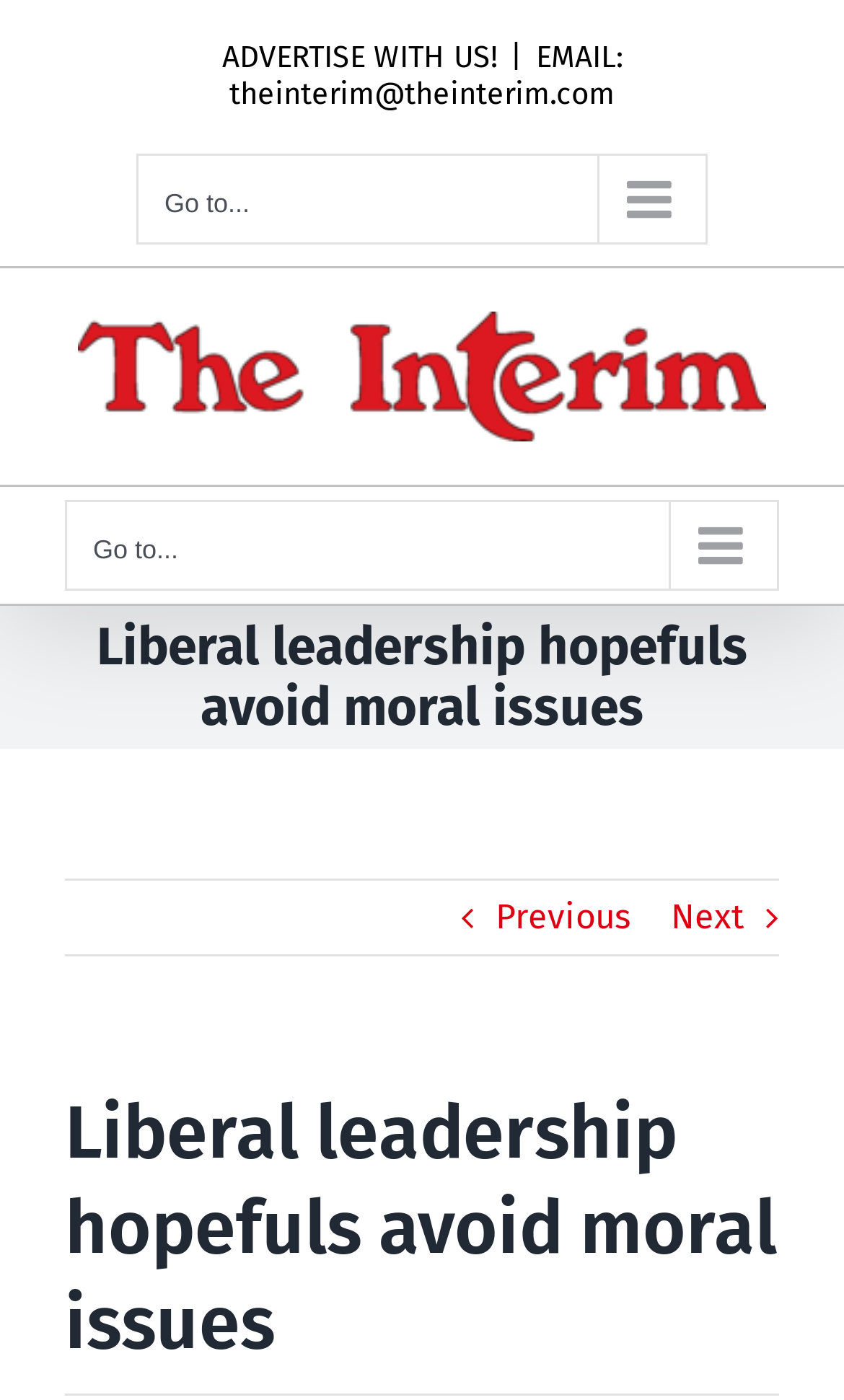For the given element description alt="The Interim Logo", determine the bounding box coordinates of the UI element. The coordinates should follow the format (top-left x, top-left y, bottom-right x, bottom-right y) and be within the range of 0 to 1.

[0.092, 0.222, 0.908, 0.315]